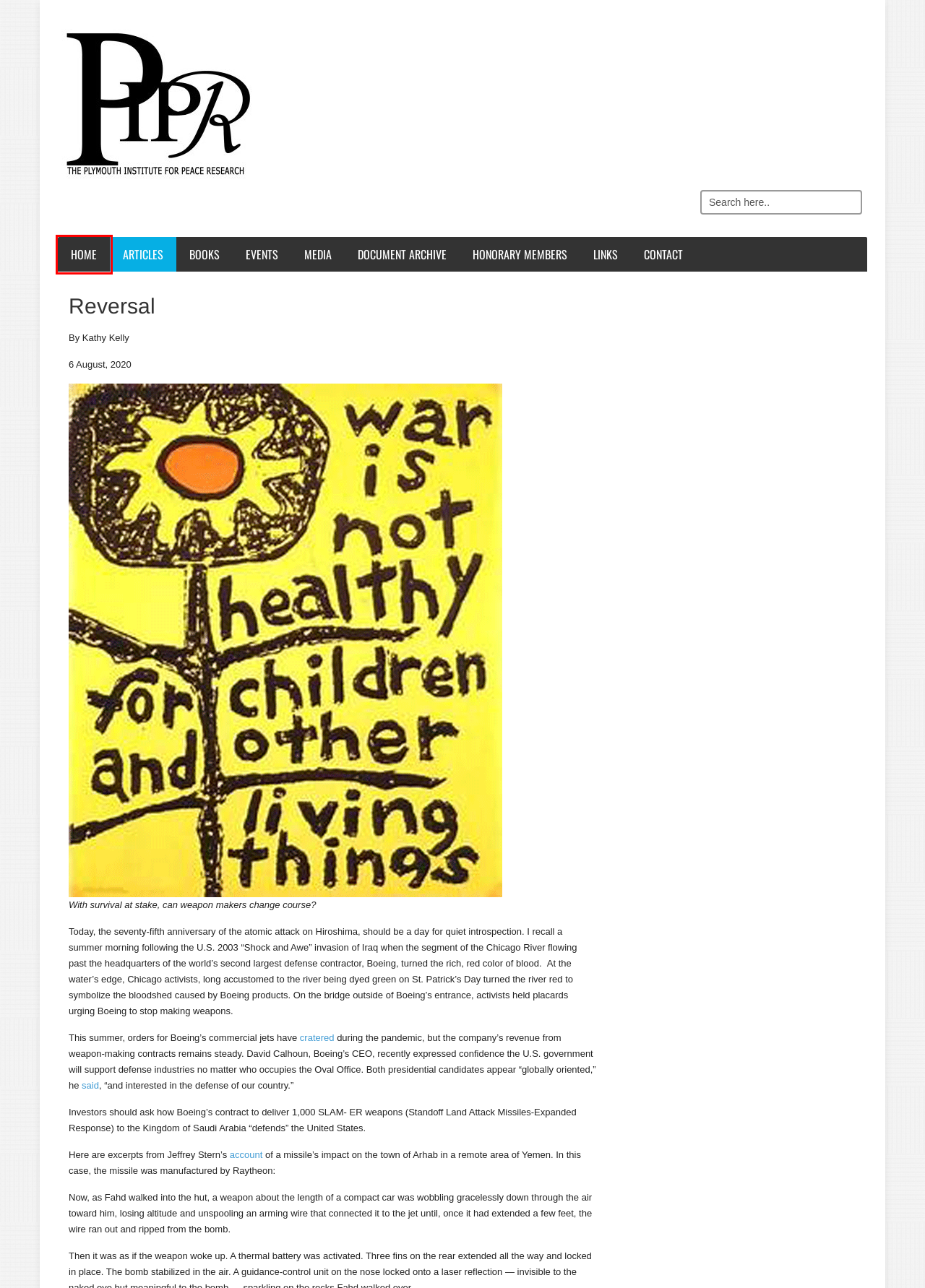Inspect the screenshot of a webpage with a red rectangle bounding box. Identify the webpage description that best corresponds to the new webpage after clicking the element inside the bounding box. Here are the candidates:
A. Media | PIPR
B. Links | PIPR
C. PIPR
D. Books | PIPR
E. Articles | PIPR
F. Document Archive | PIPR
G. Events | PIPR
H. Honorary Members | PIPR

C